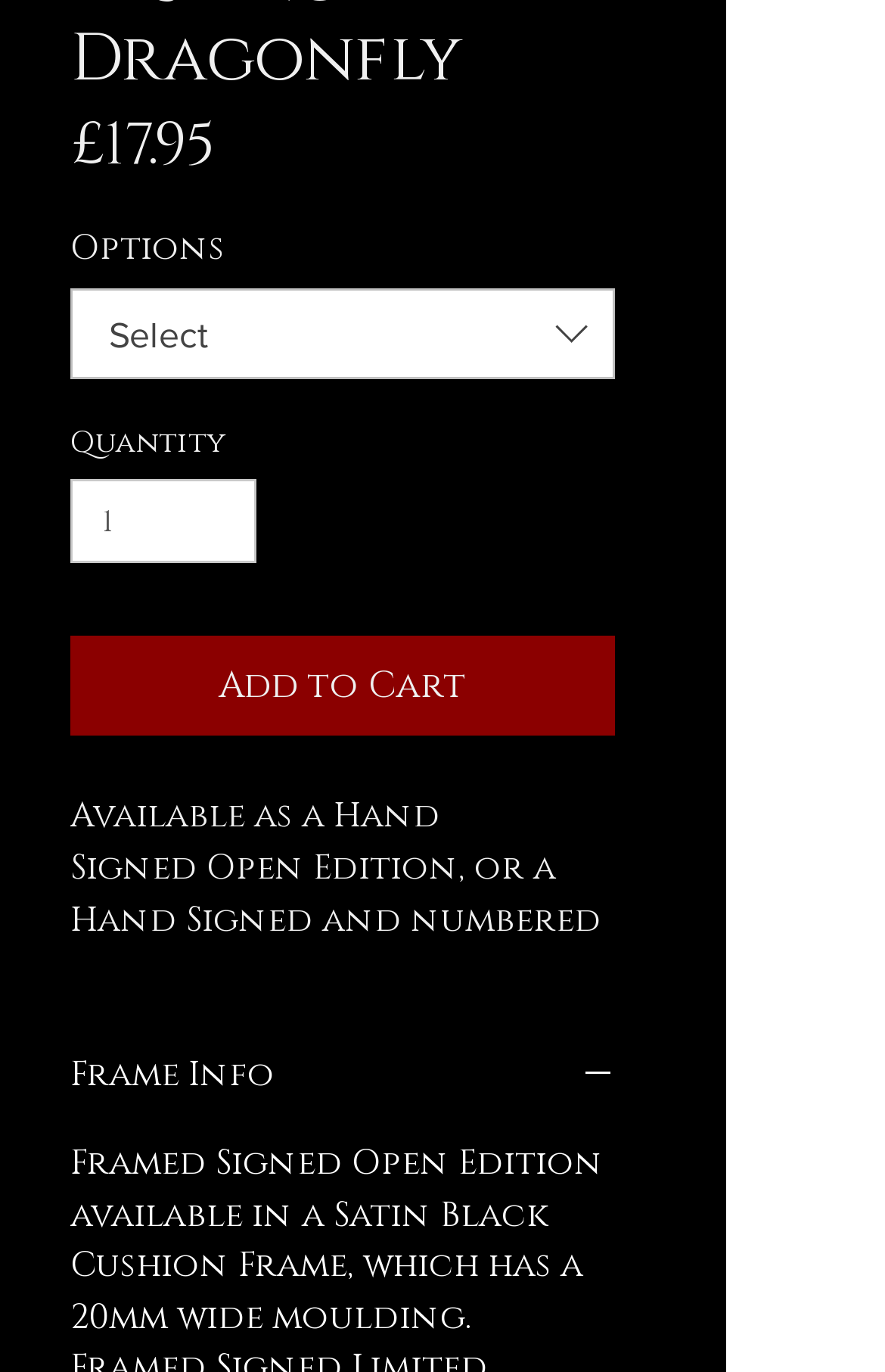Given the description of the UI element: "input value="1" aria-label="Quantity" value="1"", predict the bounding box coordinates in the form of [left, top, right, bottom], with each value being a float between 0 and 1.

[0.079, 0.349, 0.289, 0.411]